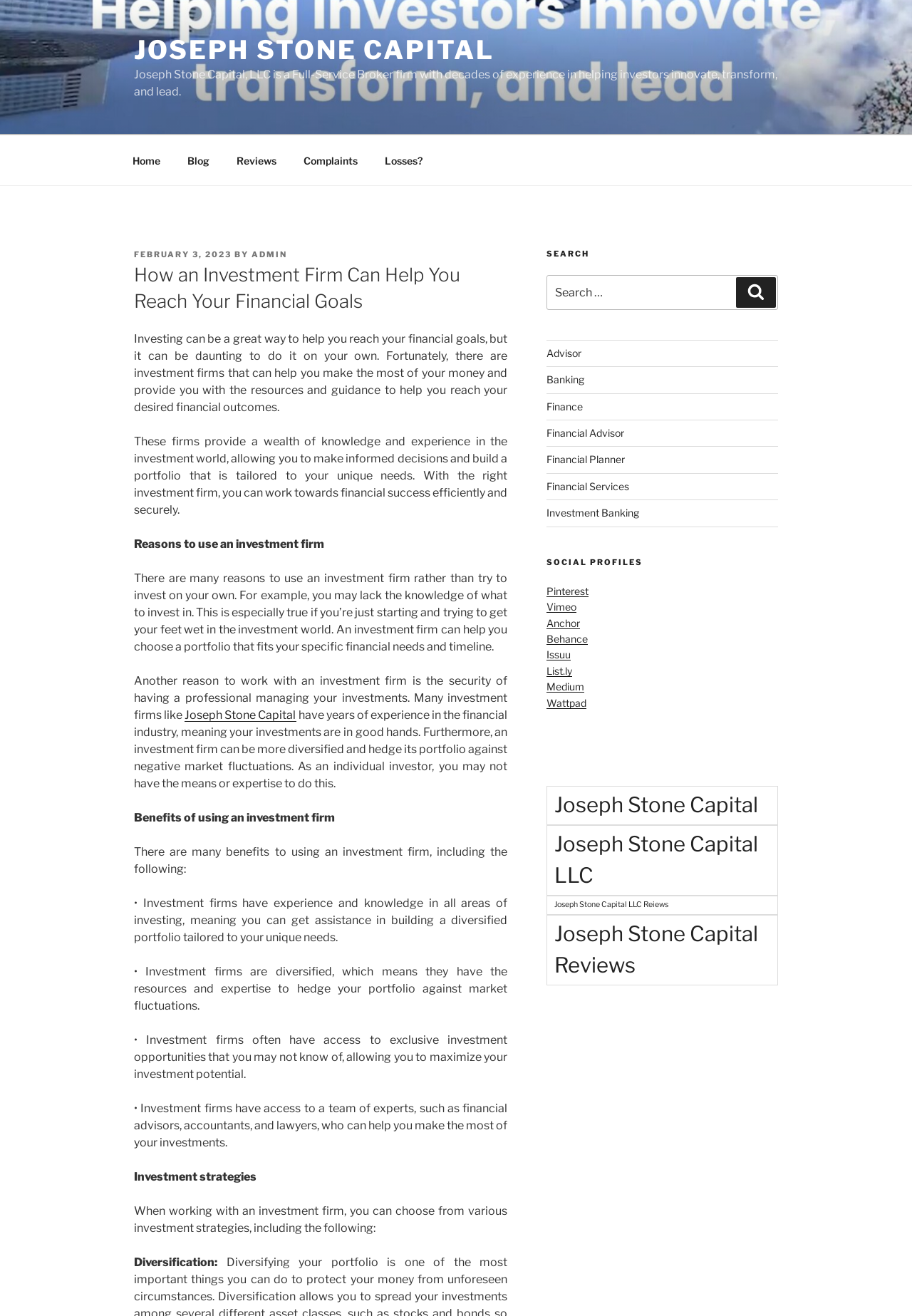What is the name of the investment firm mentioned on this webpage?
Please provide a comprehensive answer based on the visual information in the image.

I found the answer by looking at the image element with the text 'Joseph Stone Capital' and also the link element with the same text. This suggests that Joseph Stone Capital is the investment firm being referred to on this webpage.